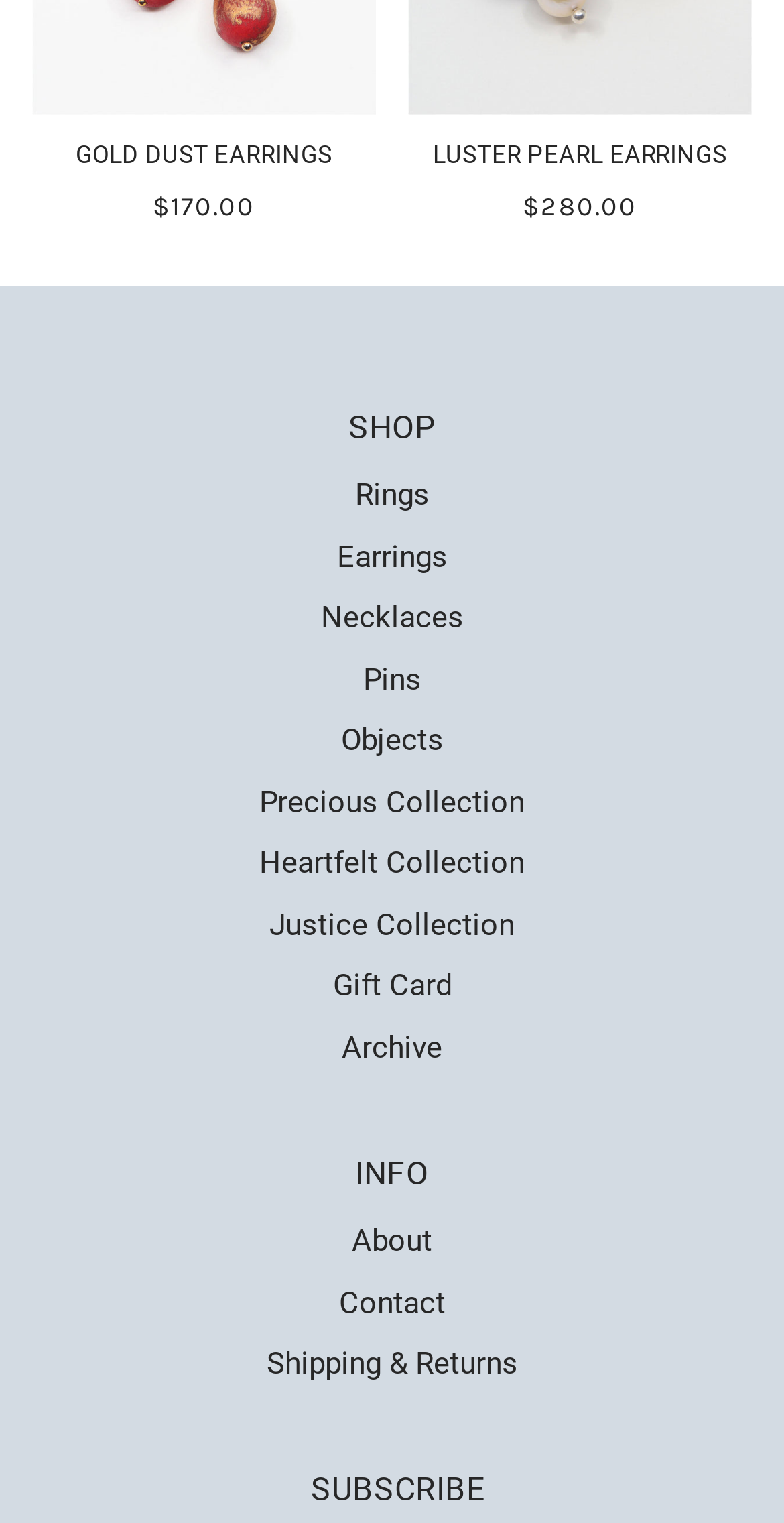From the image, can you give a detailed response to the question below:
How many navigation links are under the SHOP category?

The number of navigation links under the SHOP category can be found by counting the link elements under the list element with the description 'Navigation' and the StaticText element with the text 'SHOP'. There are 8 link elements: 'Rings', 'Earrings', 'Necklaces', 'Pins', 'Objects', 'Precious Collection', 'Heartfelt Collection', and 'Justice Collection'.